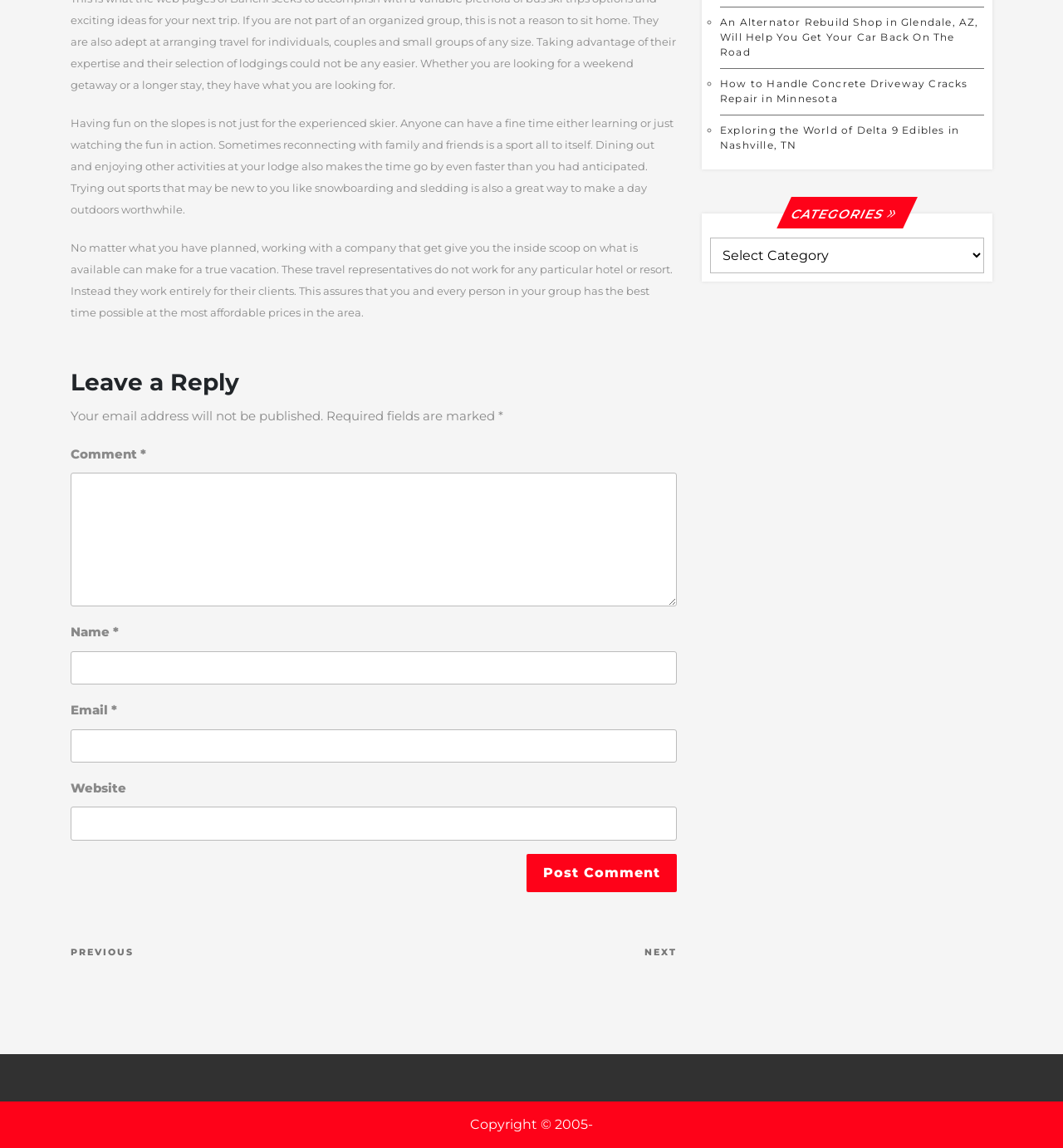Using the given description, provide the bounding box coordinates formatted as (top-left x, top-left y, bottom-right x, bottom-right y), with all values being floating point numbers between 0 and 1. Description: Previous PostPrevious

[0.066, 0.823, 0.352, 0.835]